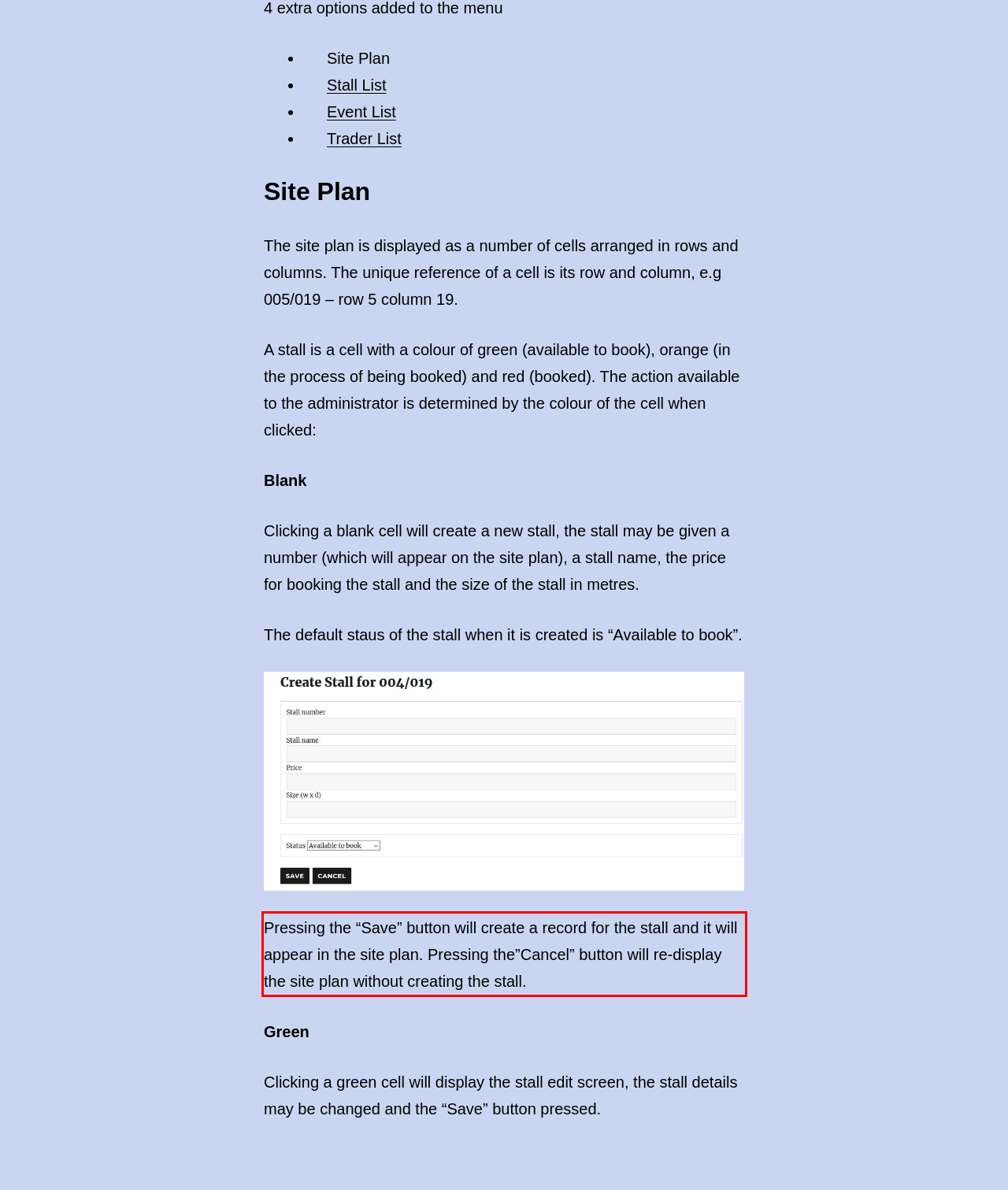There is a UI element on the webpage screenshot marked by a red bounding box. Extract and generate the text content from within this red box.

Pressing the “Save” button will create a record for the stall and it will appear in the site plan. Pressing the”Cancel” button will re-display the site plan without creating the stall.